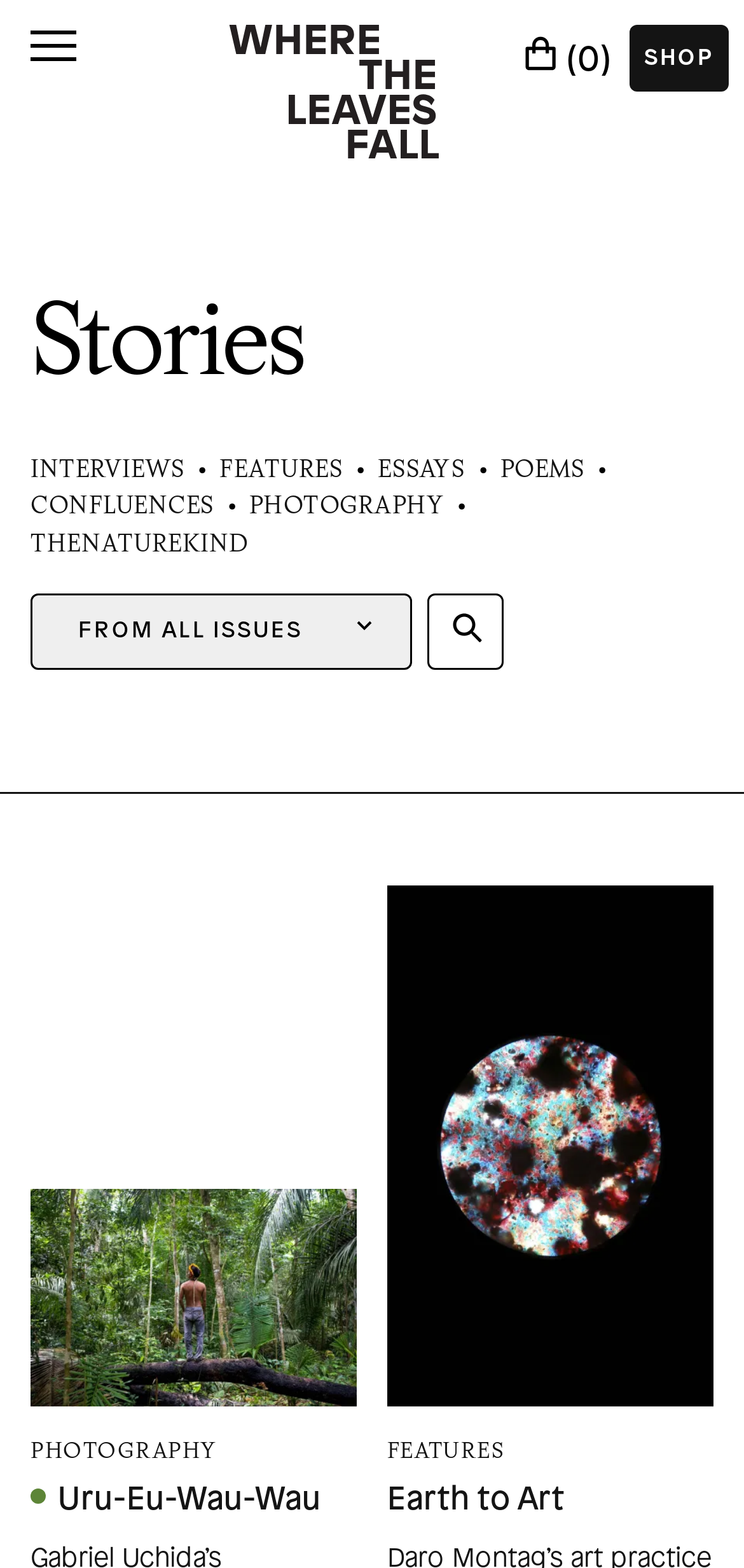Determine the bounding box coordinates of the clickable element to complete this instruction: "View the stories". Provide the coordinates in the format of four float numbers between 0 and 1, [left, top, right, bottom].

[0.041, 0.195, 0.959, 0.289]